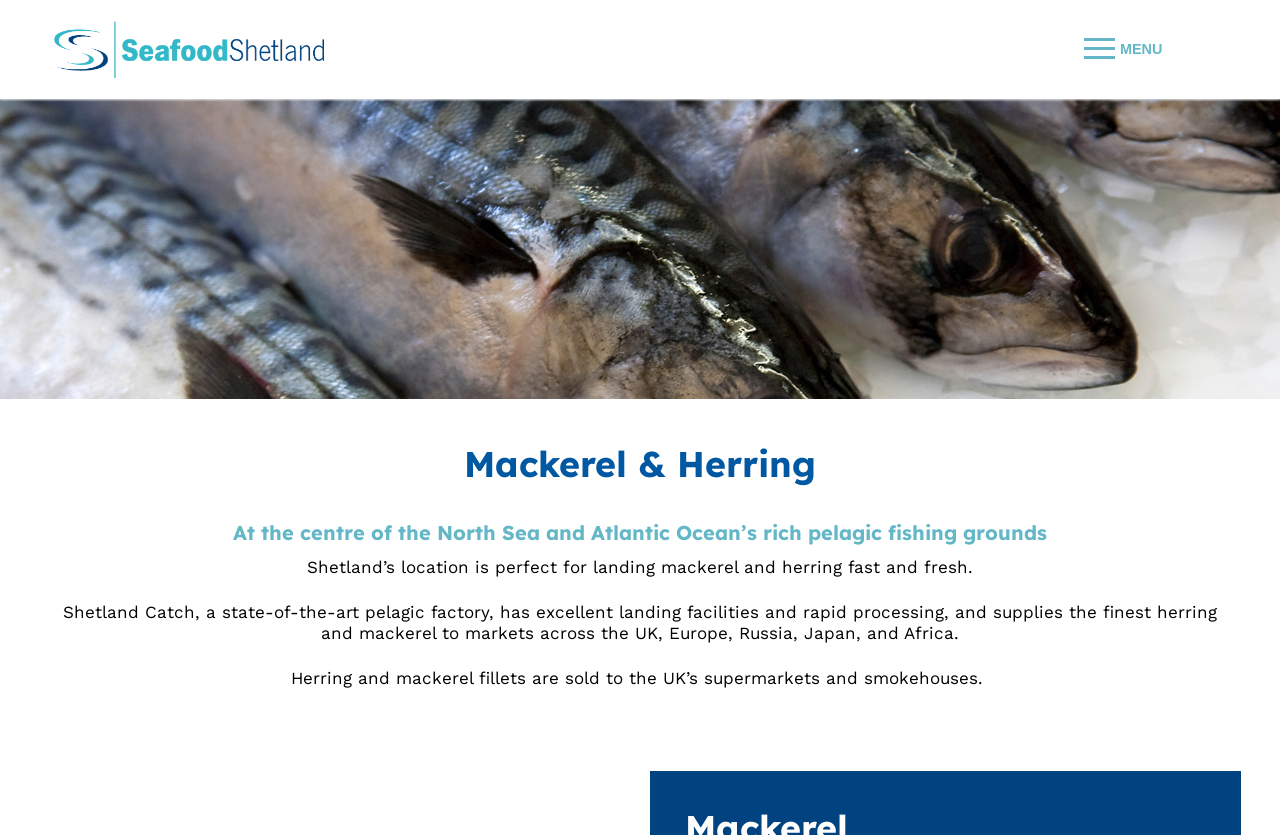Locate the bounding box for the described UI element: "MENU". Ensure the coordinates are four float numbers between 0 and 1, formatted as [left, top, right, bottom].

[0.83, 0.033, 0.925, 0.086]